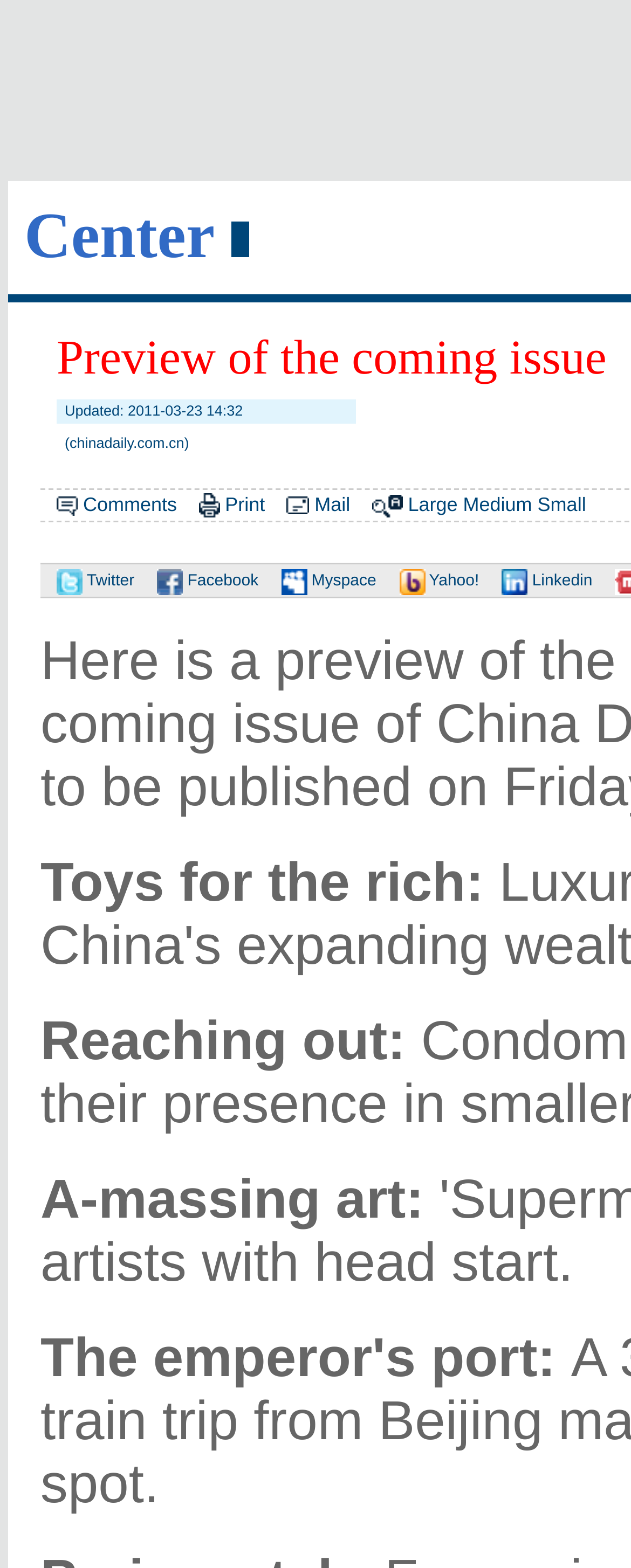Identify the bounding box coordinates of the region that needs to be clicked to carry out this instruction: "Share on Twitter". Provide these coordinates as four float numbers ranging from 0 to 1, i.e., [left, top, right, bottom].

[0.064, 0.365, 0.213, 0.377]